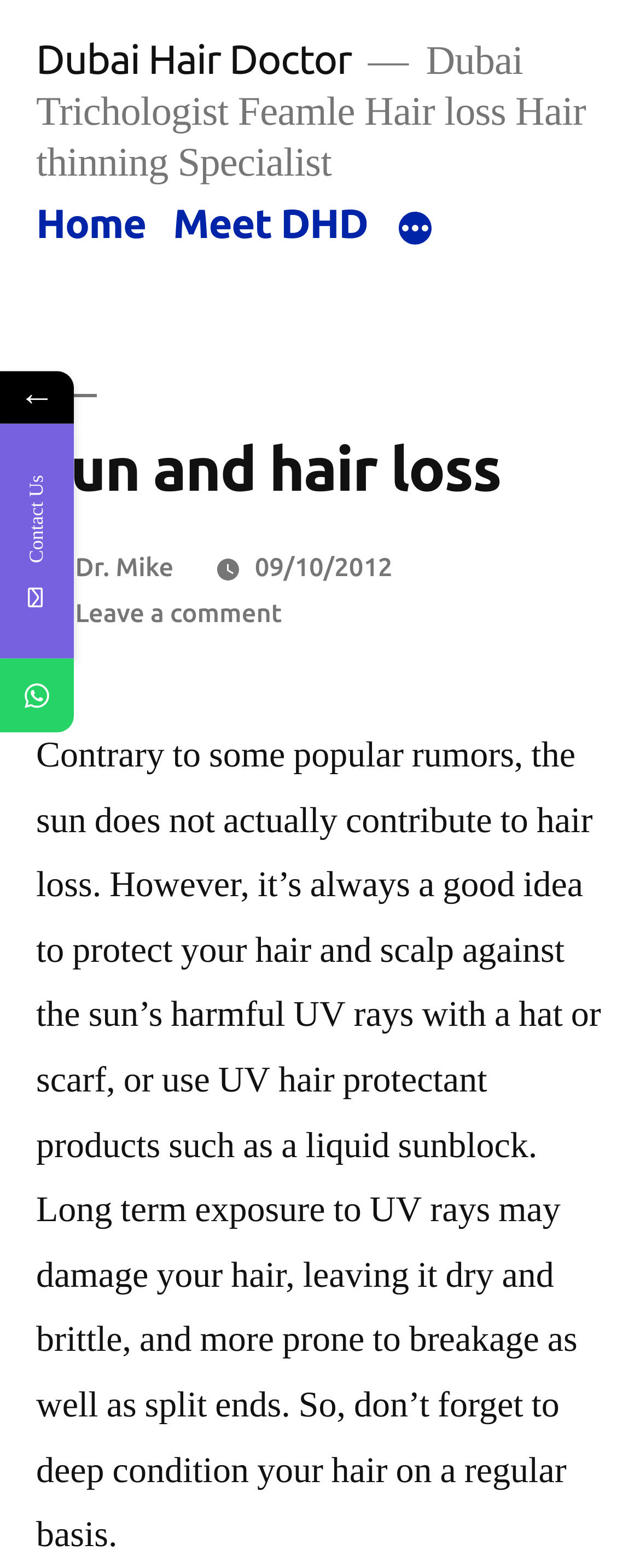What is the name of the specialist mentioned on the webpage?
Kindly offer a detailed explanation using the data available in the image.

The webpage mentions 'Dubai Trichologist Female Hair loss Hair thinning Specialist' as the title of the specialist, indicating that the specialist is a trichologist based in Dubai.